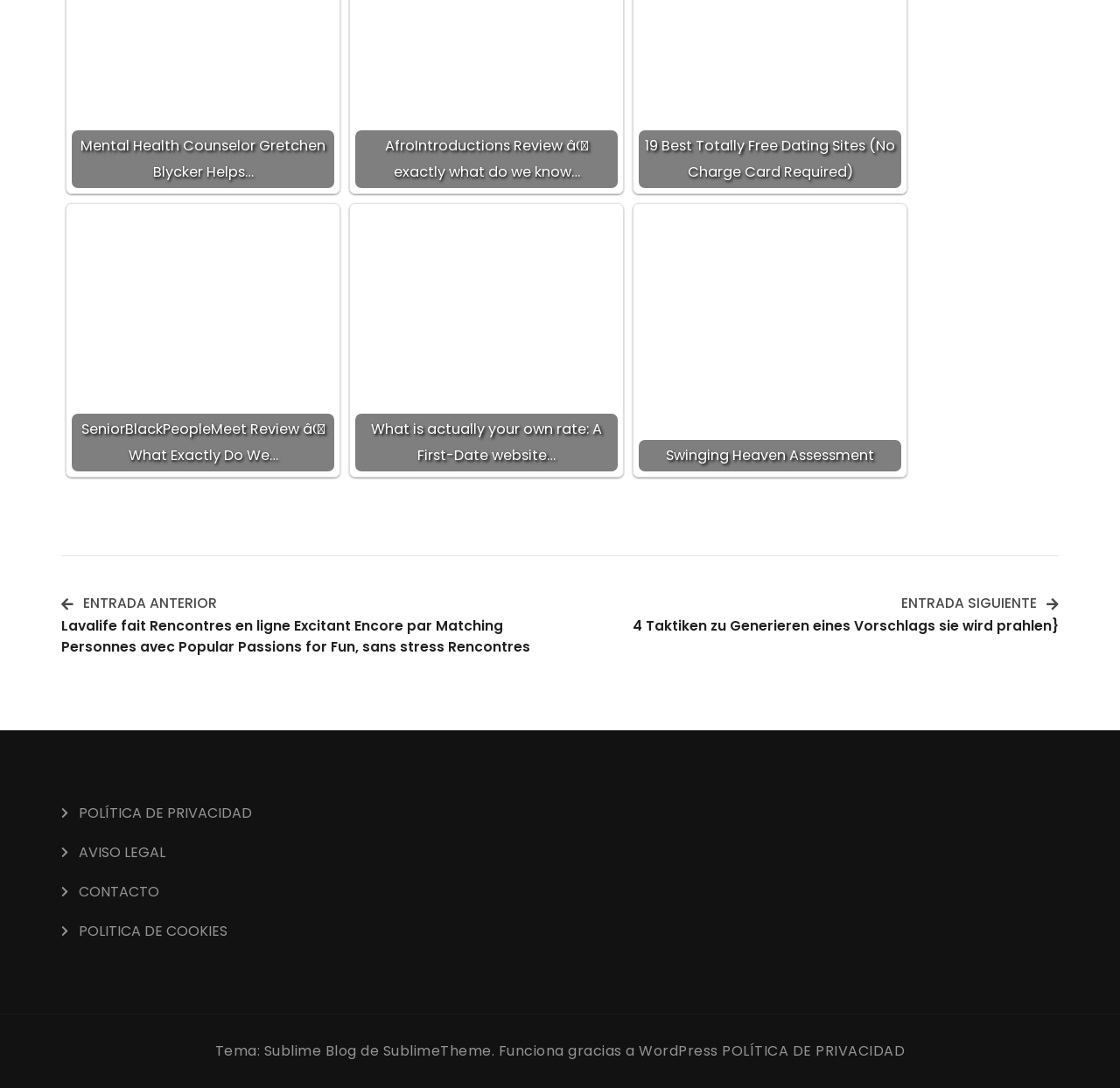Identify the bounding box of the HTML element described here: "Funciona gracias a WordPress". Provide the coordinates as four float numbers between 0 and 1: [left, top, right, bottom].

[0.445, 0.957, 0.645, 0.975]